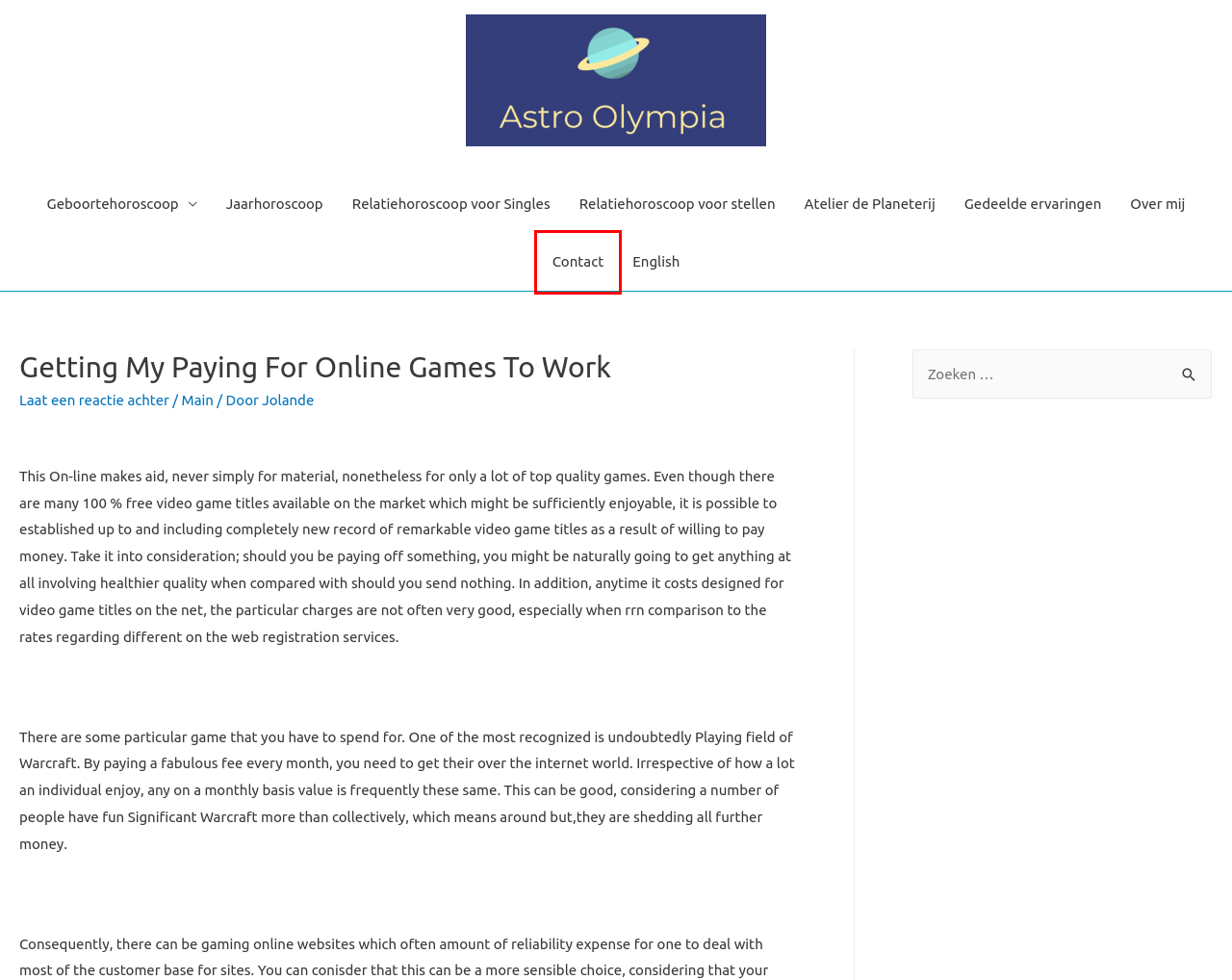Examine the screenshot of the webpage, which includes a red bounding box around an element. Choose the best matching webpage description for the page that will be displayed after clicking the element inside the red bounding box. Here are the candidates:
A. Geboortehoroscoop
B. Over mij
C. English
D. Gedeelde ervaringen
E. Jaarhoroscoop
F. Atelier de Planeterij
G. Contact
H. Relatiehoroscoop voor stellen

G